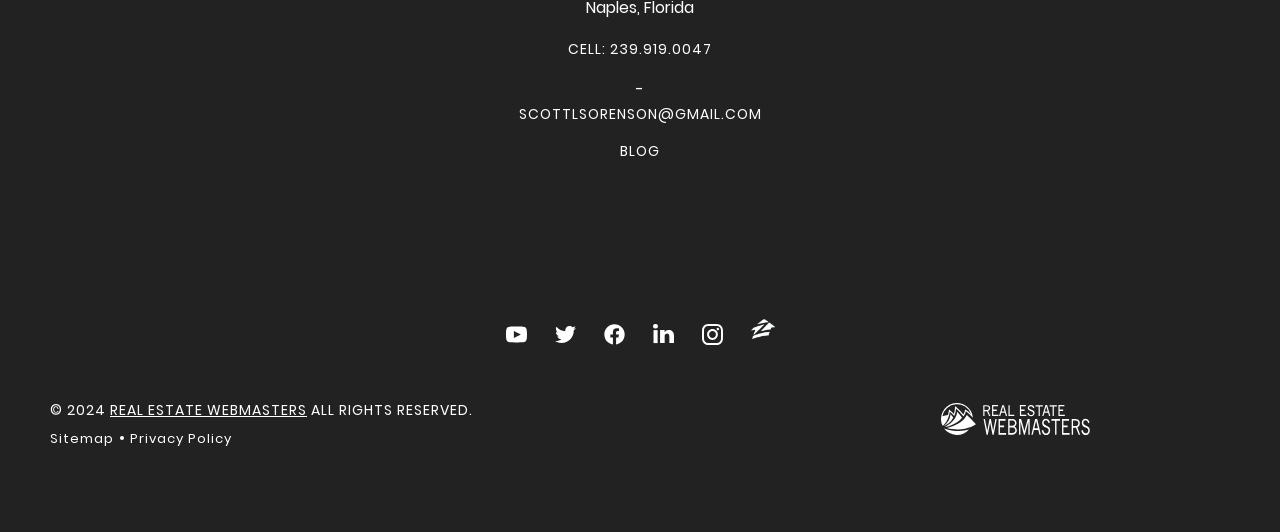What is the phone number on the webpage?
Please answer the question with a single word or phrase, referencing the image.

239.919.0047